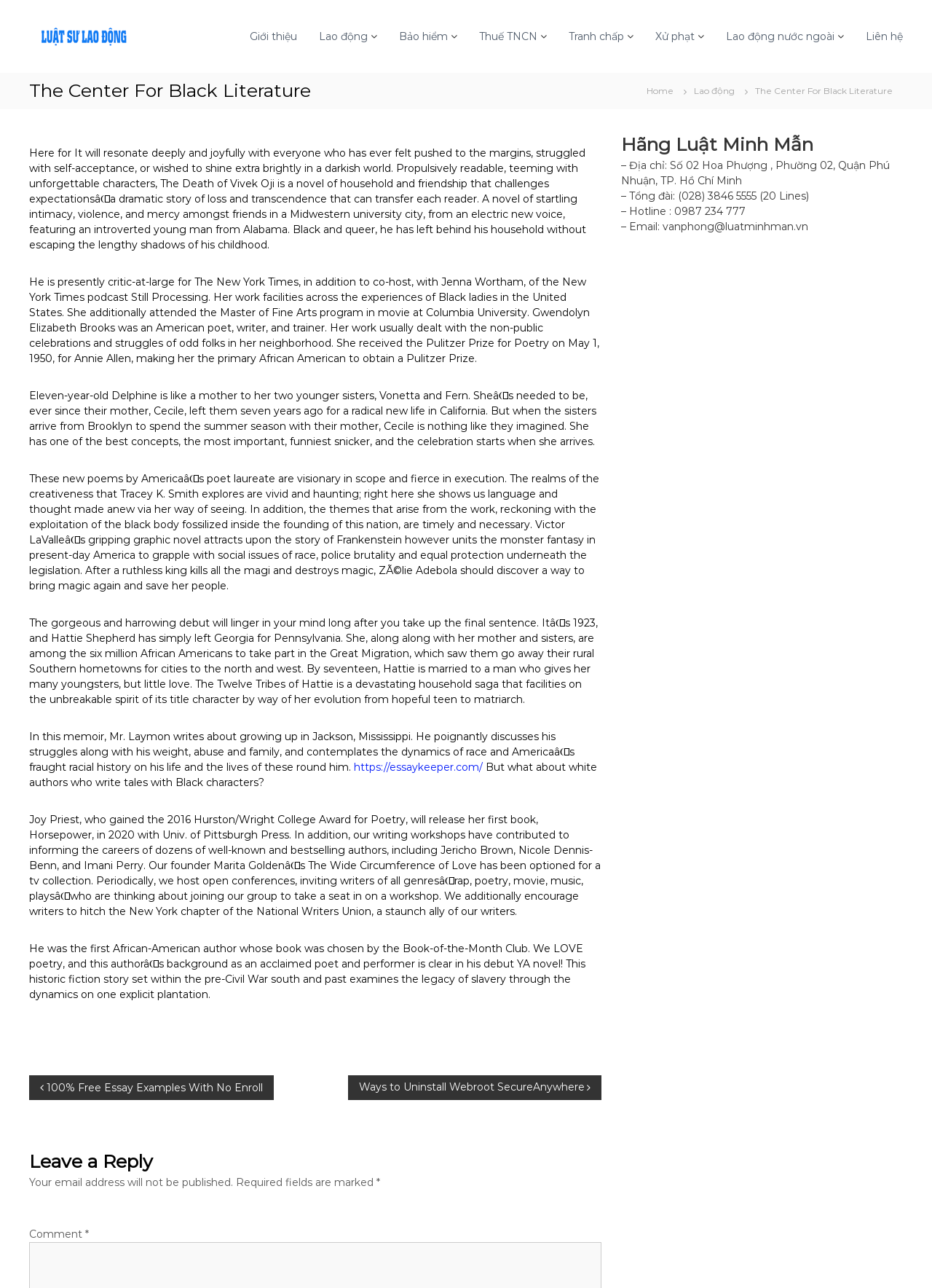Create a detailed summary of the webpage's content and design.

The webpage is about The Center For Black Literature, a platform that promotes and celebrates Black literature. At the top of the page, there is a figure with a link to "Luật Sư Lao Động" and an image with the same name. Below this, there is a static text that reads "Tư vấn các dịch vụ về sử dụng lao động".

The main content of the page is divided into two sections. On the left side, there are several links to different categories, including "Giới thiệu", "Lao động", "Bảo hiểm", "Thuế TNCN", "Tranh chấp", "Xử phạt", "Lao động nước ngoài", and "Liên hệ". These links are arranged horizontally, with "Giới thiệu" on the leftmost side and "Liên hệ" on the rightmost side.

On the right side, there is a heading that reads "The Center For Black Literature", followed by a link to "Home" and another link to "Lao động". Below this, there is a static text that reads "The Center For Black Literature" again.

The main content of the page is an article that features several paragraphs of text. The text describes various books and authors, including "Here for It", "The Death of Vivek Oji", and "The Twelve Tribes of Hattie". The text also mentions several authors, including Gwendolyn Elizabeth Brooks and Jericho Brown.

Below the article, there is a link to "https://essaykeeper.com/" and several static texts that discuss writing and literature. There is also a section that appears to be a reply form, with fields for email address, name, and comment.

At the bottom of the page, there is a complementary section that features a heading that reads "Hãng Luật Minh Mẫn", followed by several static texts that provide contact information, including address, phone number, and email.